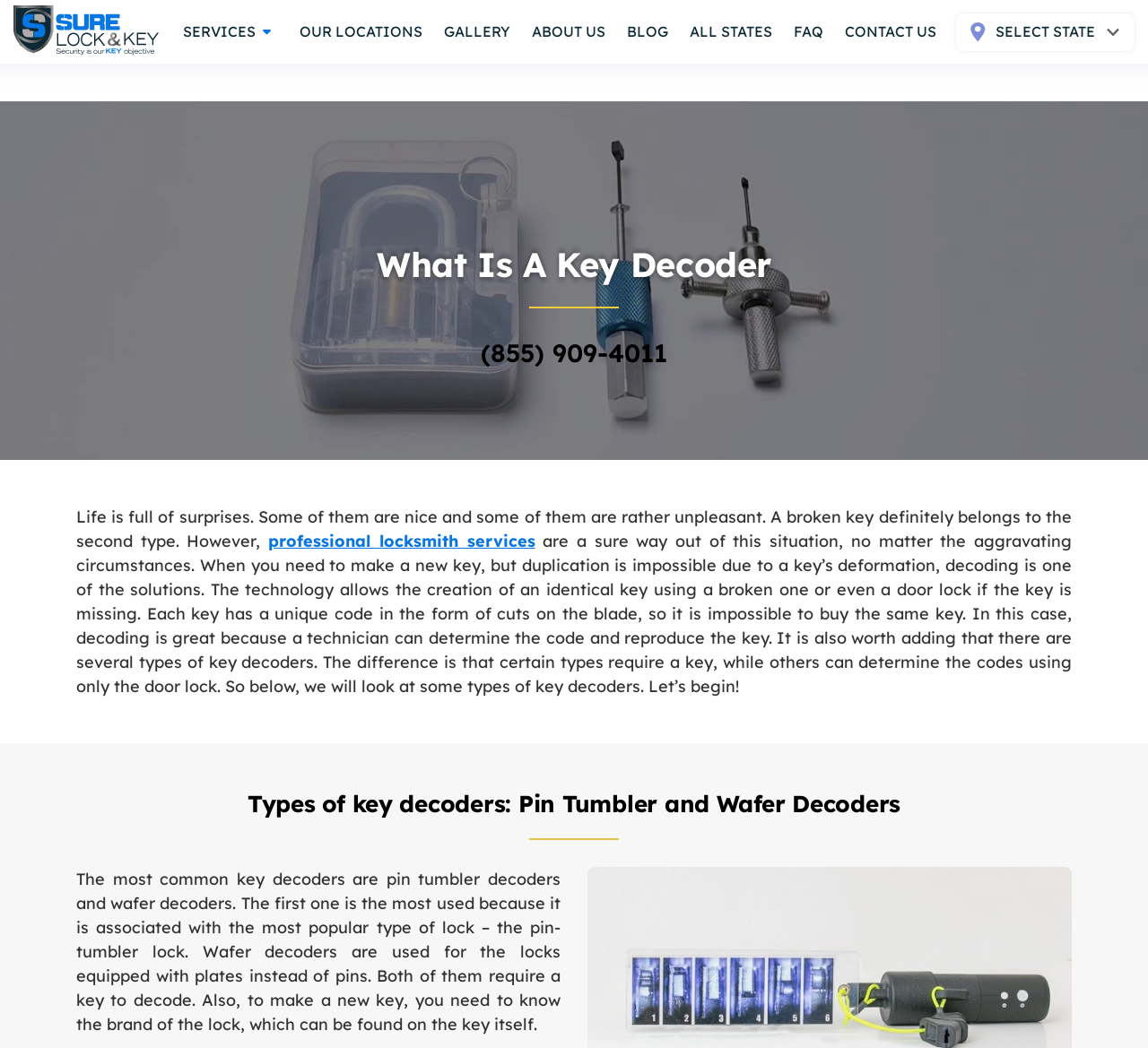Find the bounding box coordinates for the area that must be clicked to perform this action: "Call the phone number".

[0.419, 0.321, 0.581, 0.351]